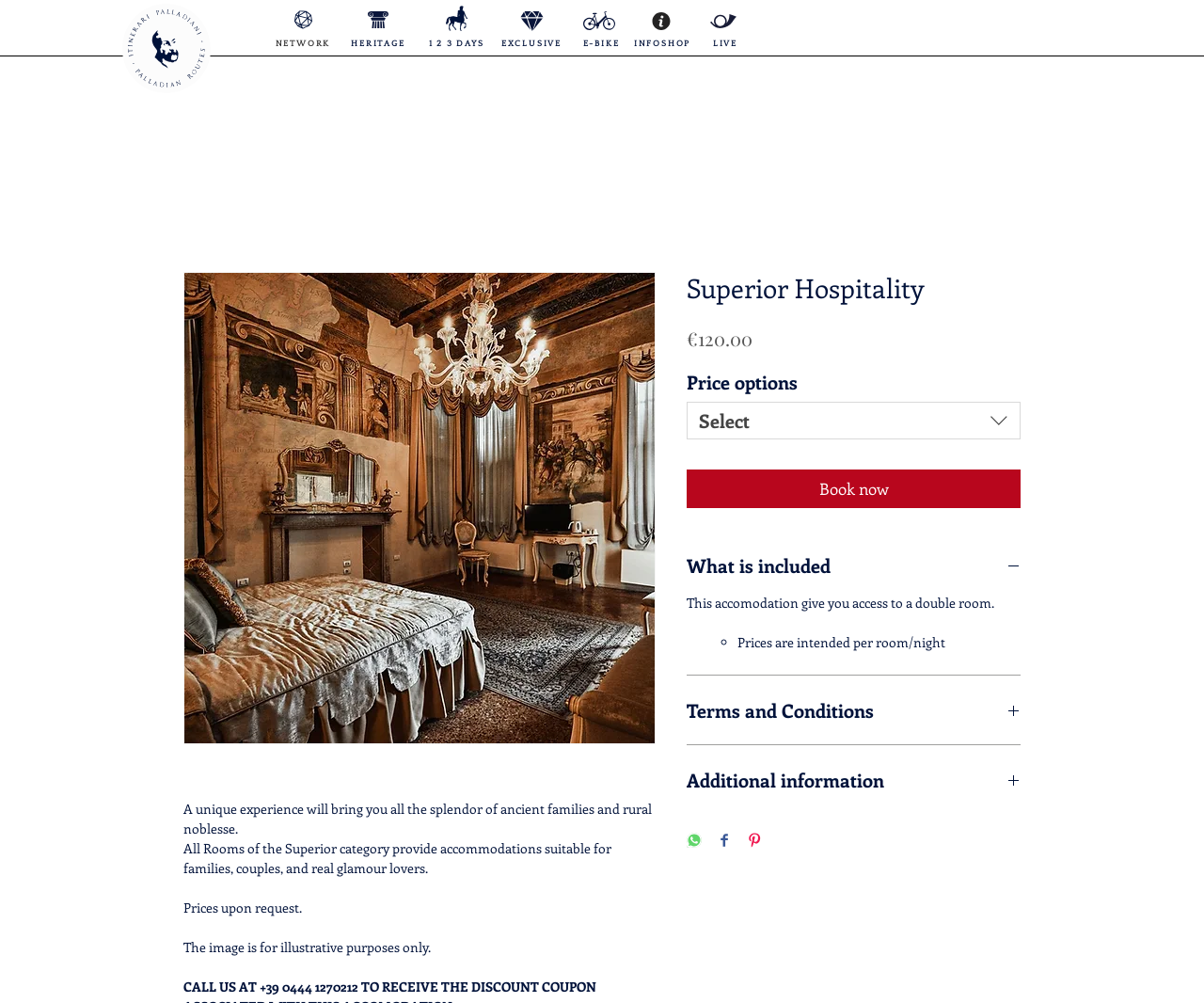Calculate the bounding box coordinates for the UI element based on the following description: "Select". Ensure the coordinates are four float numbers between 0 and 1, i.e., [left, top, right, bottom].

[0.57, 0.4, 0.848, 0.438]